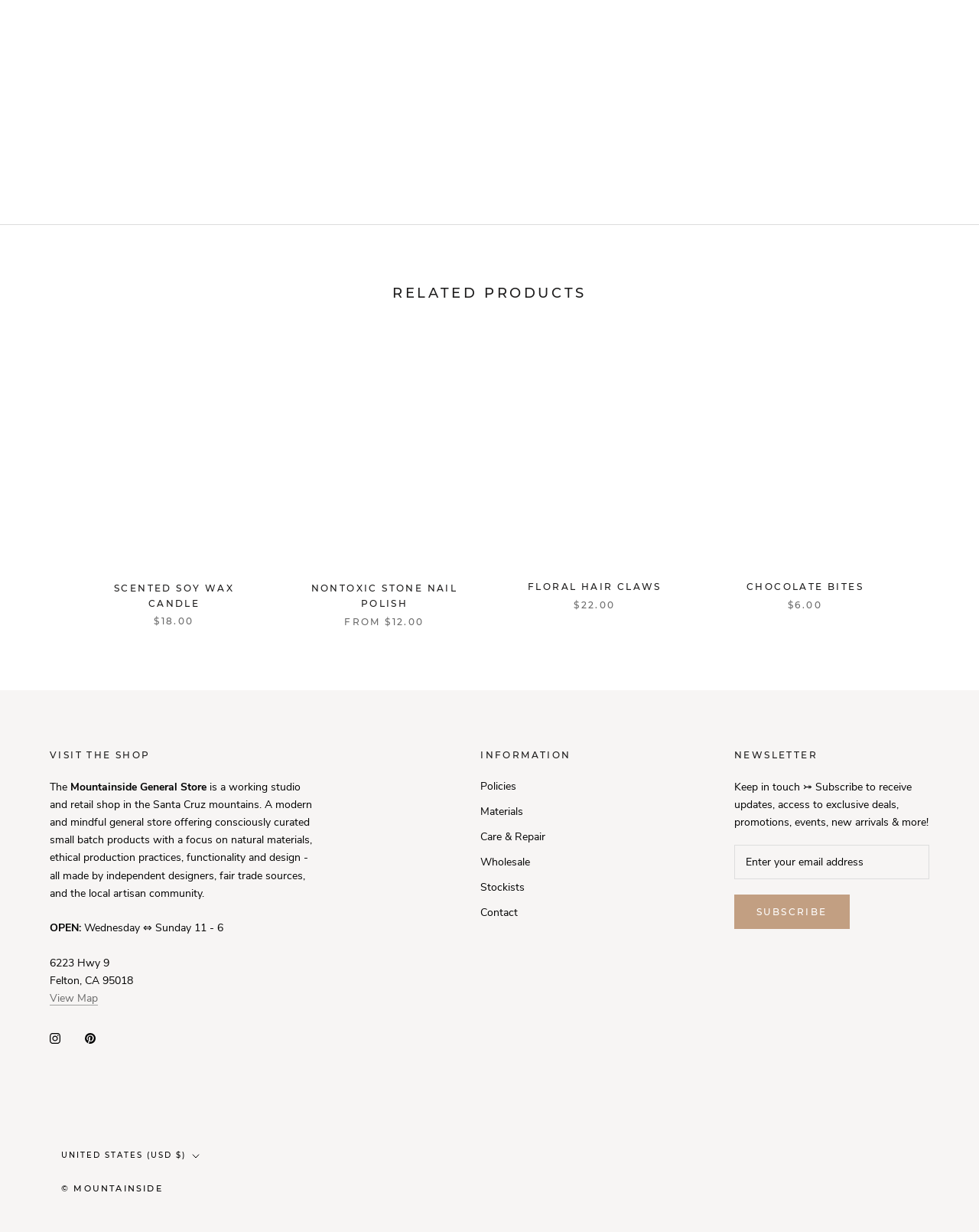Show the bounding box coordinates of the region that should be clicked to follow the instruction: "Subscribe to the newsletter."

[0.75, 0.726, 0.868, 0.754]